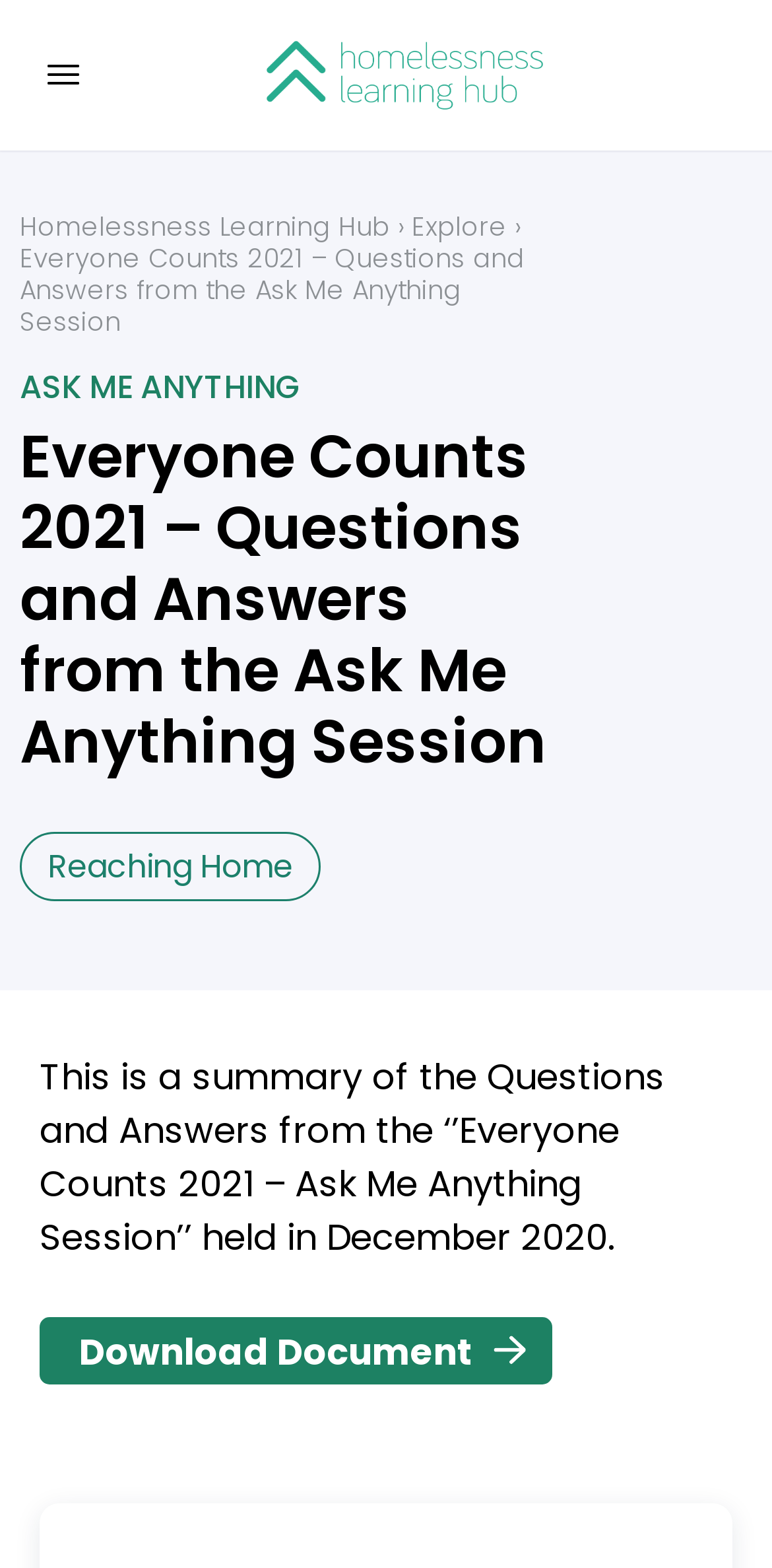What is the name of the program mentioned on the webpage?
Provide a detailed and well-explained answer to the question.

The answer can be found in the static text 'Reaching Home' which is a part of the main element.